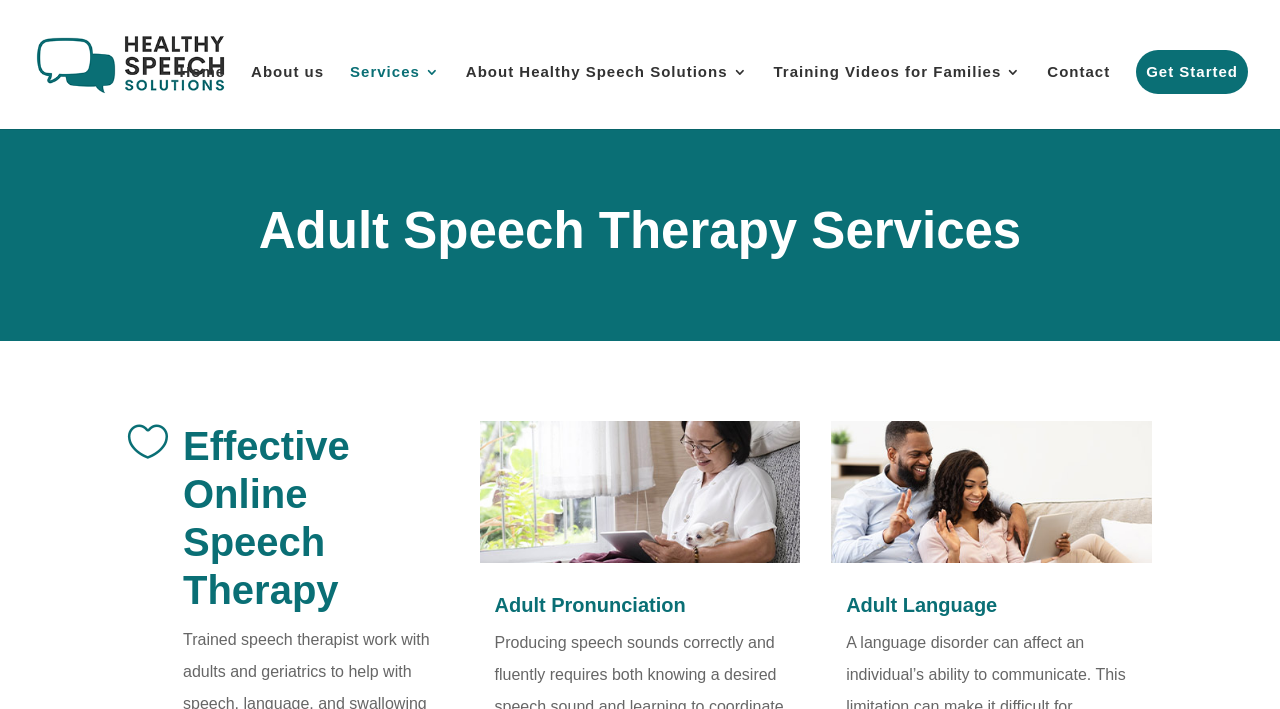From the webpage screenshot, predict the bounding box of the UI element that matches this description: "Get Started".

[0.895, 0.092, 0.967, 0.133]